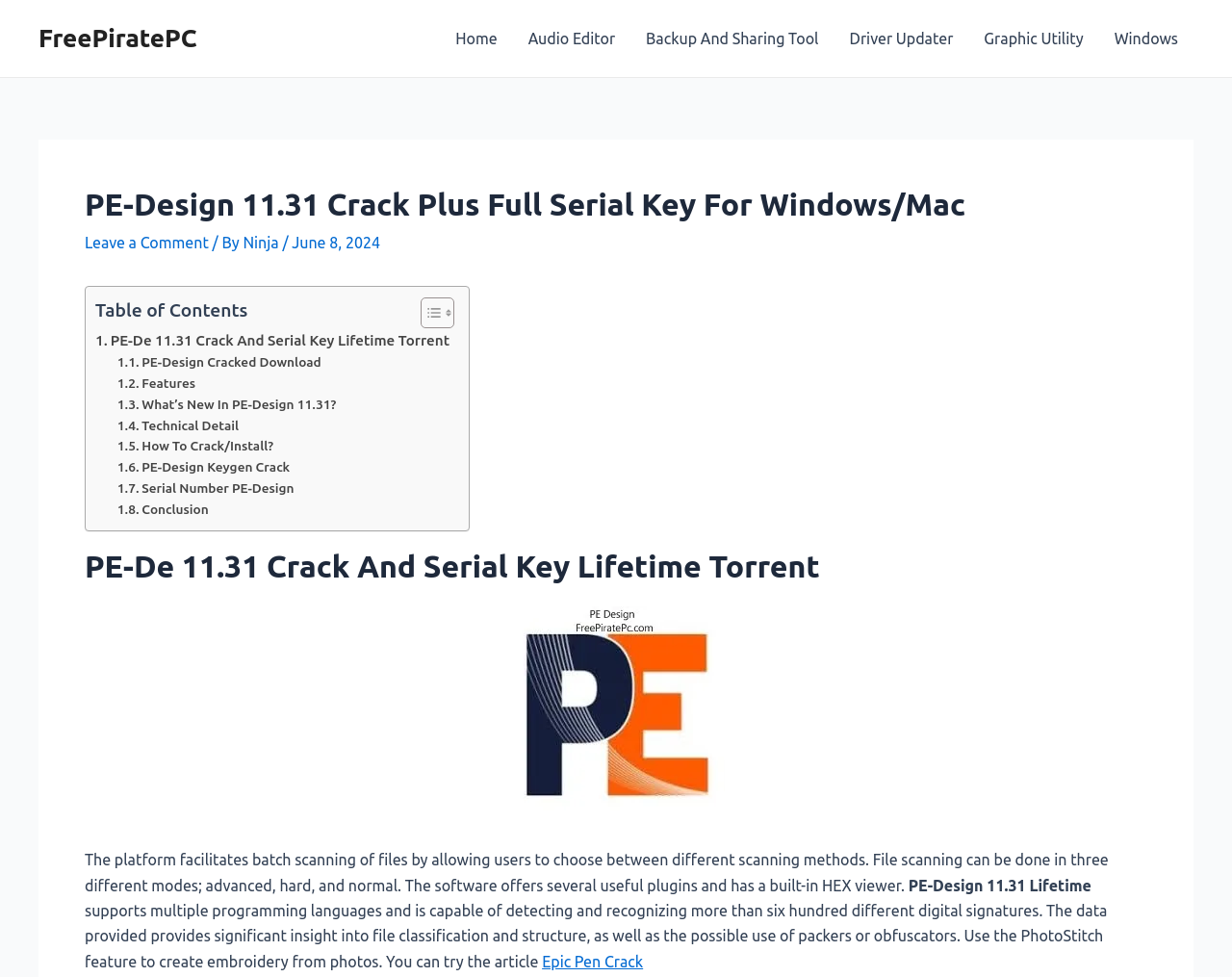Illustrate the webpage's structure and main components comprehensively.

The webpage is about PE-Design 11.31 Crack, a platform that facilitates batch scanning of files by allowing users to choose between different scanning methods. At the top left, there is a link to "FreePiratePC". Below it, there is a navigation menu with categories, including "Home", "Audio Editor", "Backup And Sharing Tool", "Driver Updater", "Graphic Utility", and "Windows". 

On the main content area, there is a header section with the title "PE-Design 11.31 Crack Plus Full Serial Key For Windows/Mac" and a link to "Leave a Comment". Below the header, there is a section with the author's name "Ninja" and the date "June 8, 2024". 

To the right of the header section, there is a table of contents with links to different sections of the article, including "PE-De 11.31 Crack And Serial Key Lifetime Torrent", "Features", "What’s New In PE-Design 11.31?", "Technical Detail", "How To Crack/Install?", "PE-Design Keygen Crack", "Serial Number PE-Design", and "Conclusion". 

Below the table of contents, there is a section with a heading "PE-De 11.31 Crack And Serial Key Lifetime Torrent" and an image of "PE-Design Crack". The main content of the article is divided into three paragraphs, describing the features and capabilities of PE-Design 11.31, including its ability to facilitate batch scanning of files, detect and recognize digital signatures, and create embroidery from photos. 

At the bottom of the page, there is a link to "Epic Pen Crack".